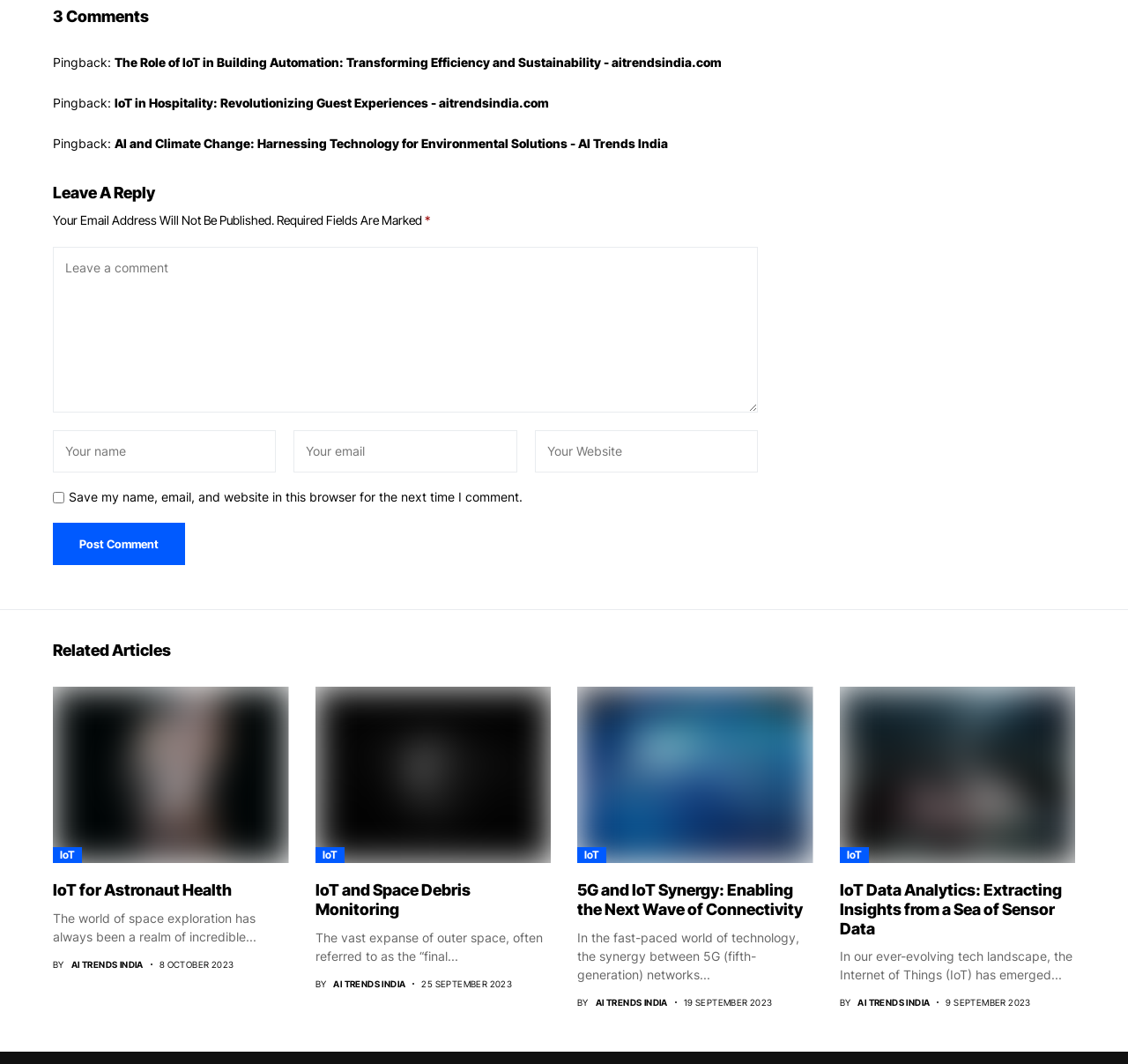How many comments are there on this webpage?
Give a one-word or short phrase answer based on the image.

3